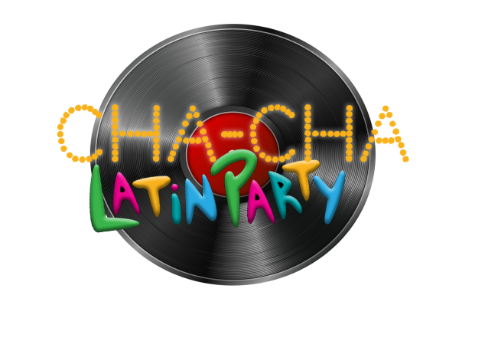Please provide a brief answer to the question using only one word or phrase: 
What is the ChaCha Party a fundraising event for?

Celebrating culture